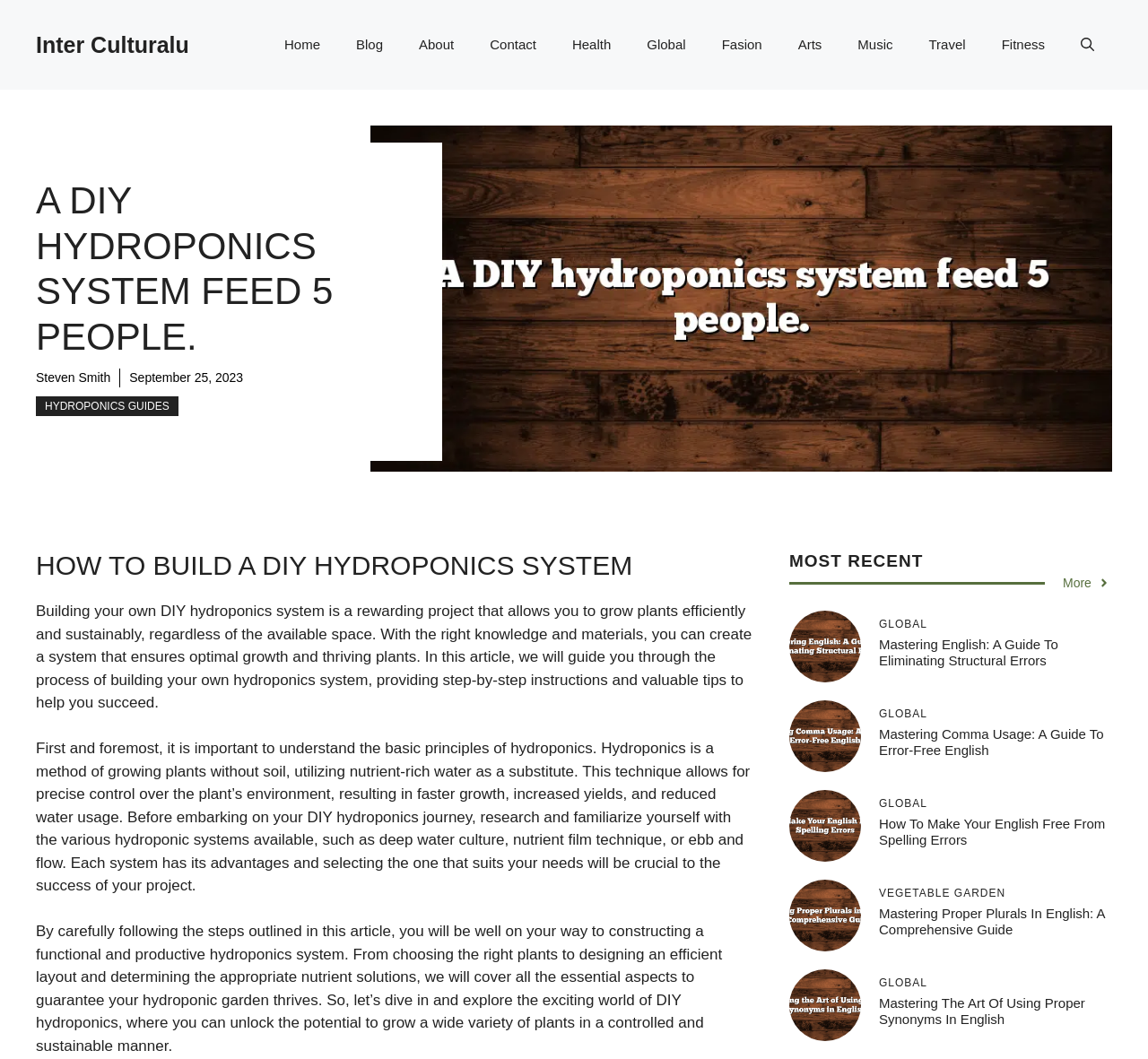What is the date of the article?
Please respond to the question with a detailed and well-explained answer.

I found the date 'September 25, 2023' as a StaticText element below the author's name 'Steven Smith'.